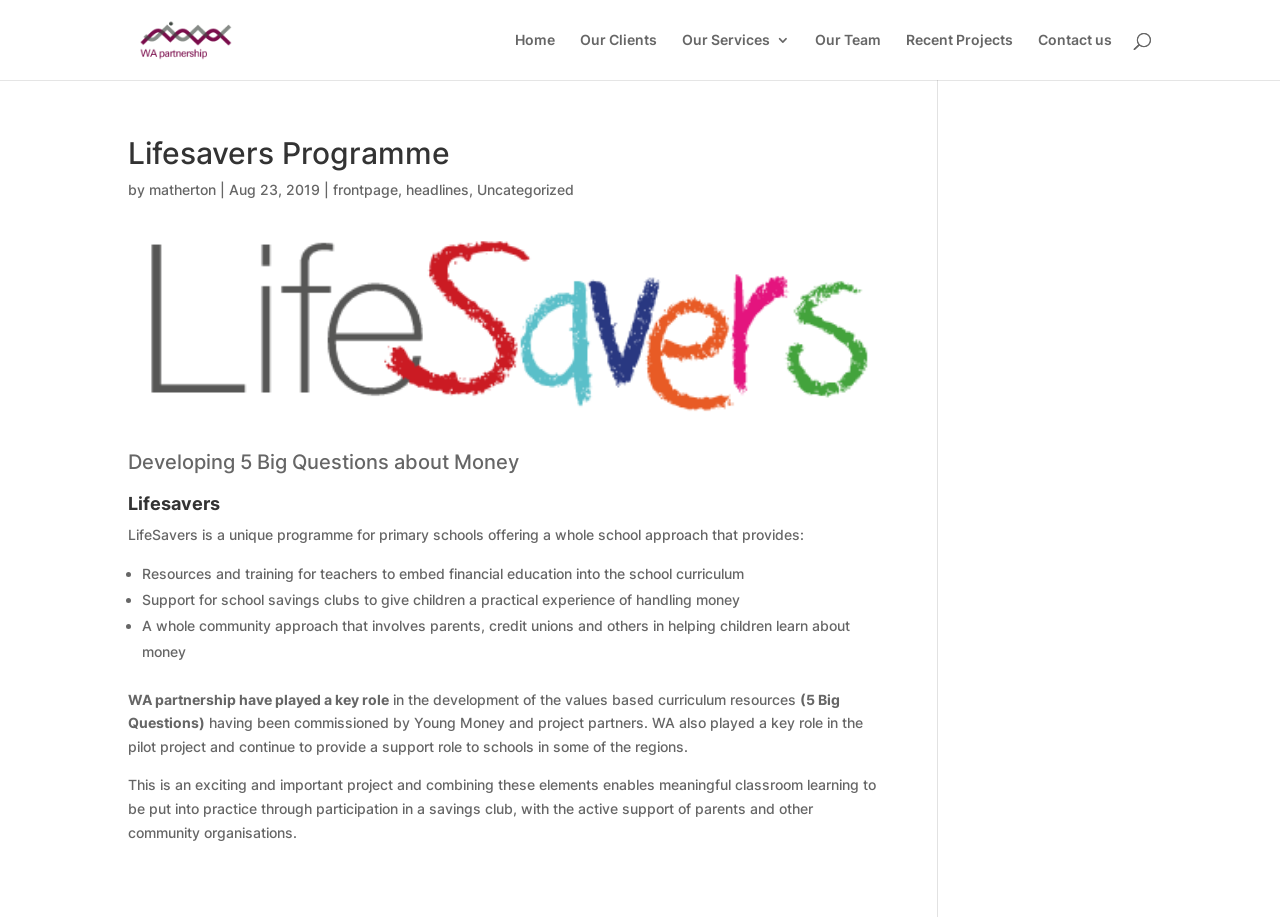Determine the coordinates of the bounding box for the clickable area needed to execute this instruction: "Visit Our Clients page".

[0.453, 0.036, 0.513, 0.087]